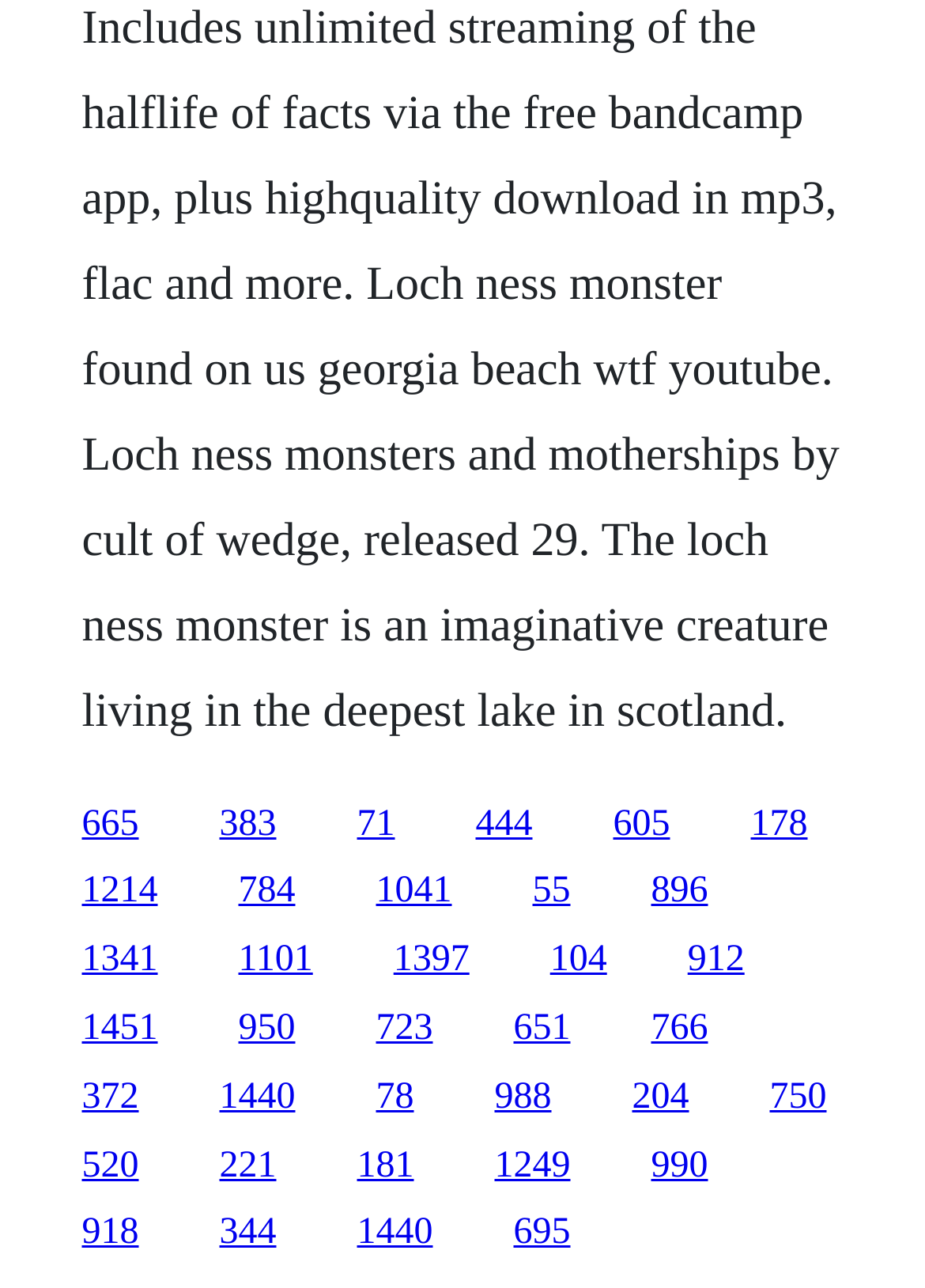Please reply to the following question with a single word or a short phrase:
How many links are on the webpage?

30